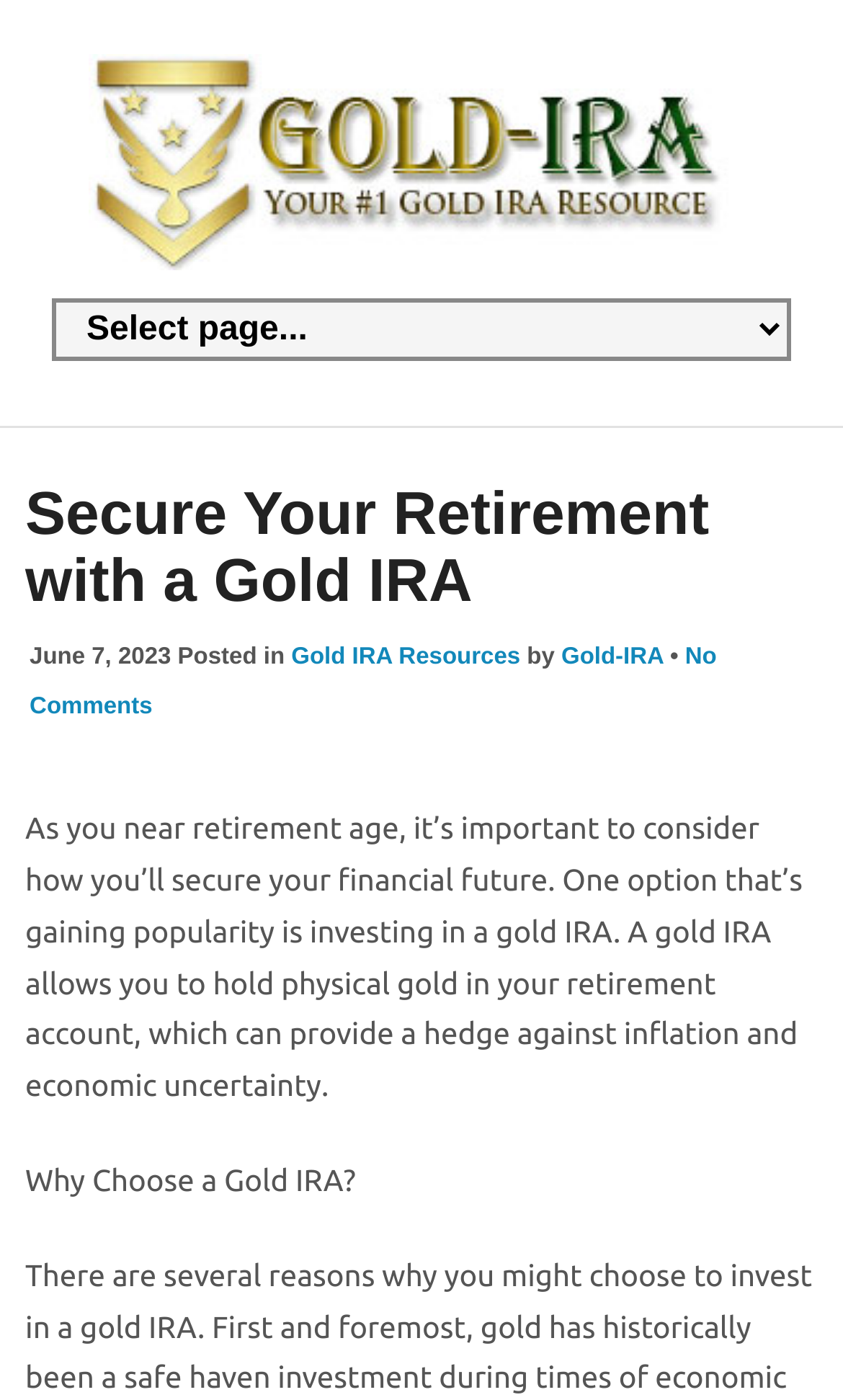Determine the primary headline of the webpage.

Secure Your Retirement with a Gold IRA